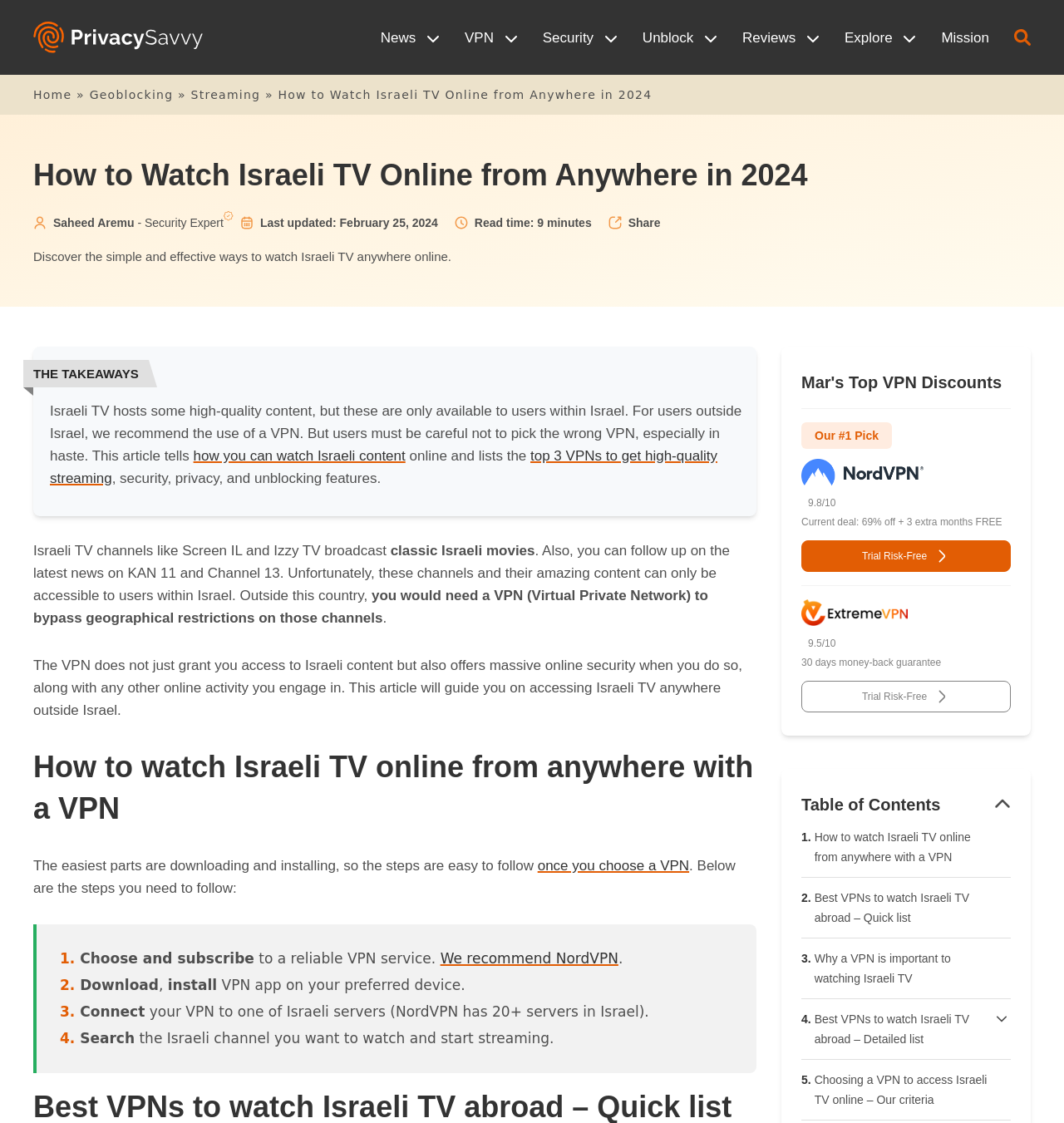Provide your answer in one word or a succinct phrase for the question: 
How many servers does NordVPN have in Israel?

20+